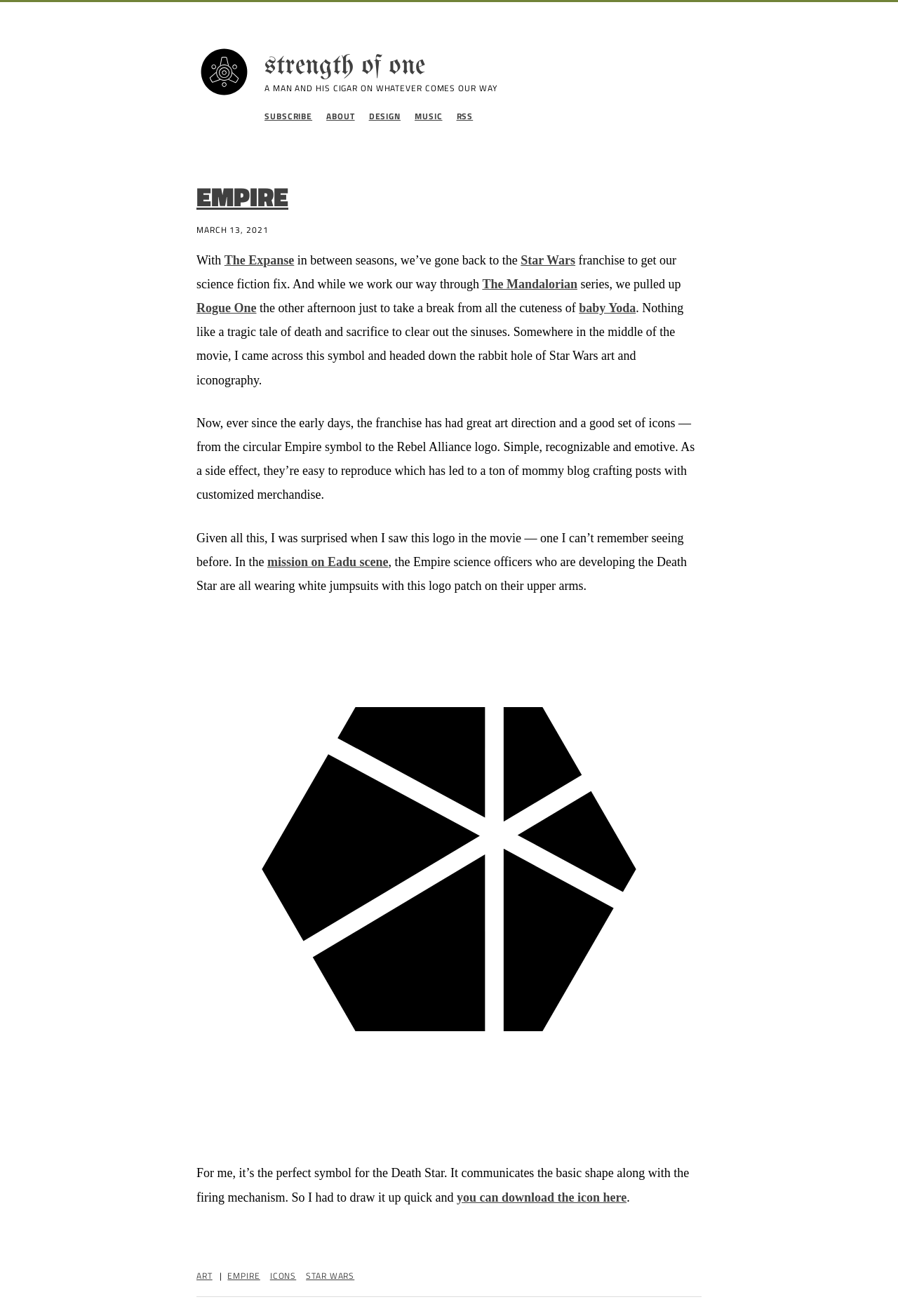What is the topic of the article below the heading 'EMPIRE'?
Refer to the screenshot and respond with a concise word or phrase.

Star Wars